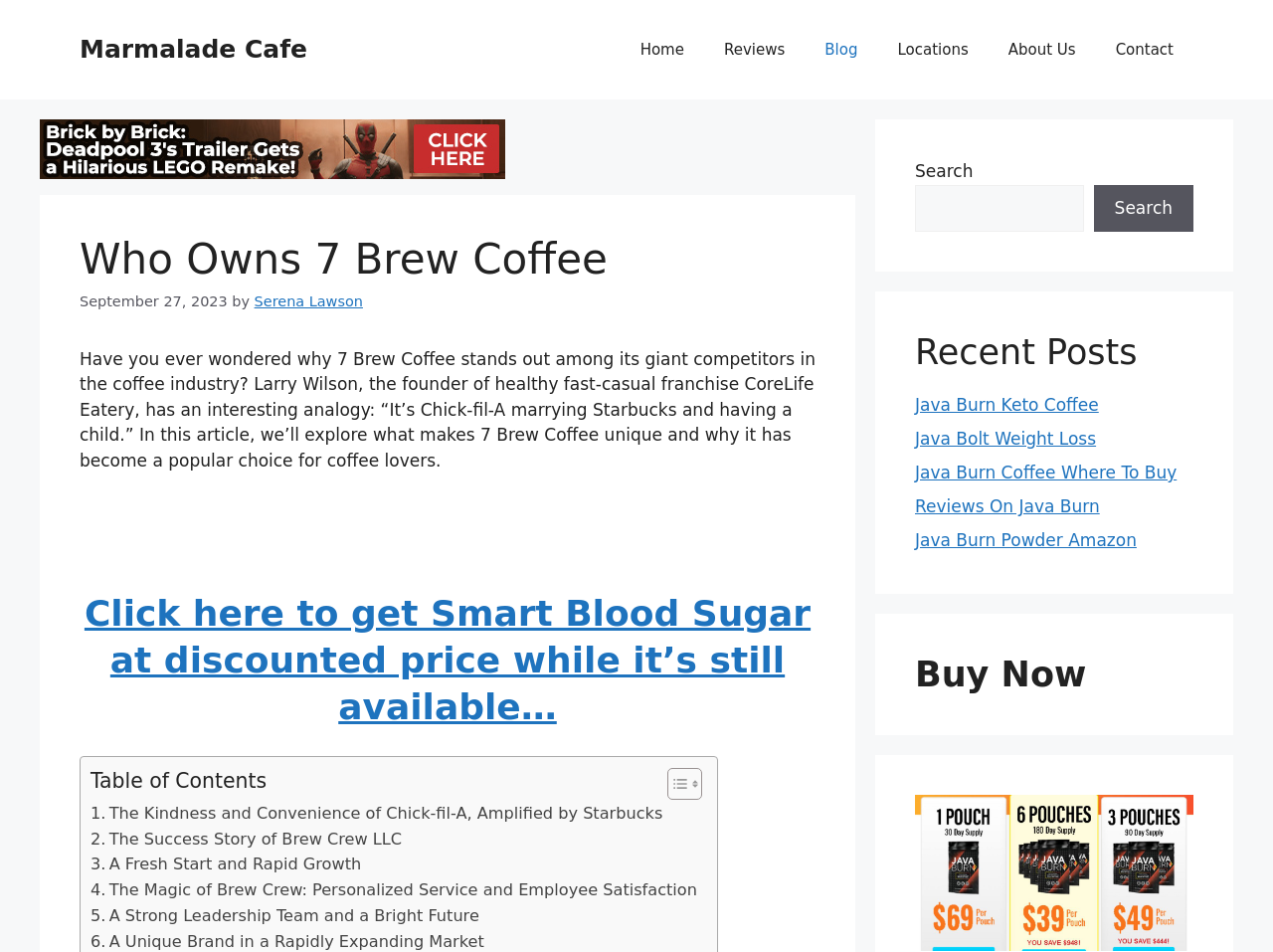Answer the following inquiry with a single word or phrase:
What is the name of the coffee franchise mentioned?

7 Brew Coffee